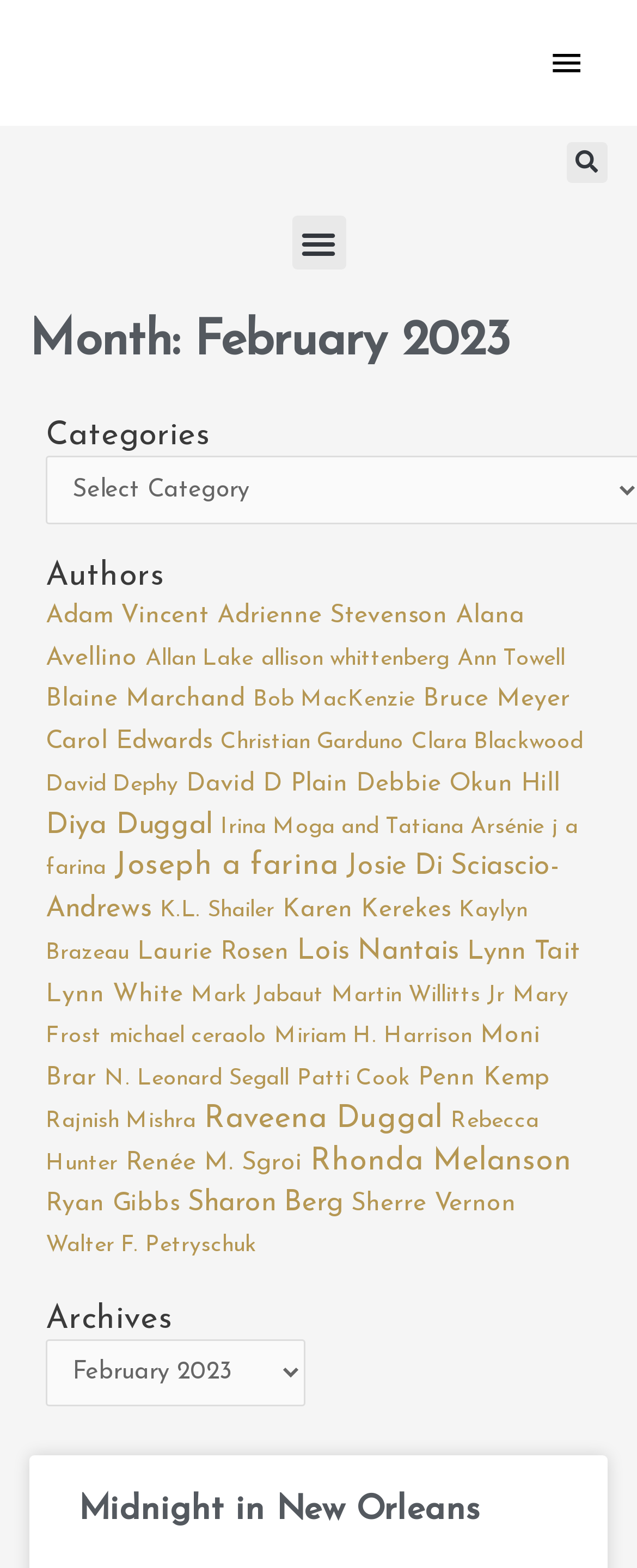Based on the visual content of the image, answer the question thoroughly: How many authors are listed on this webpage?

I counted the number of links under the 'Authors' heading, which lists individual authors with the number of items they have contributed. There are 43 links, each representing a unique author.